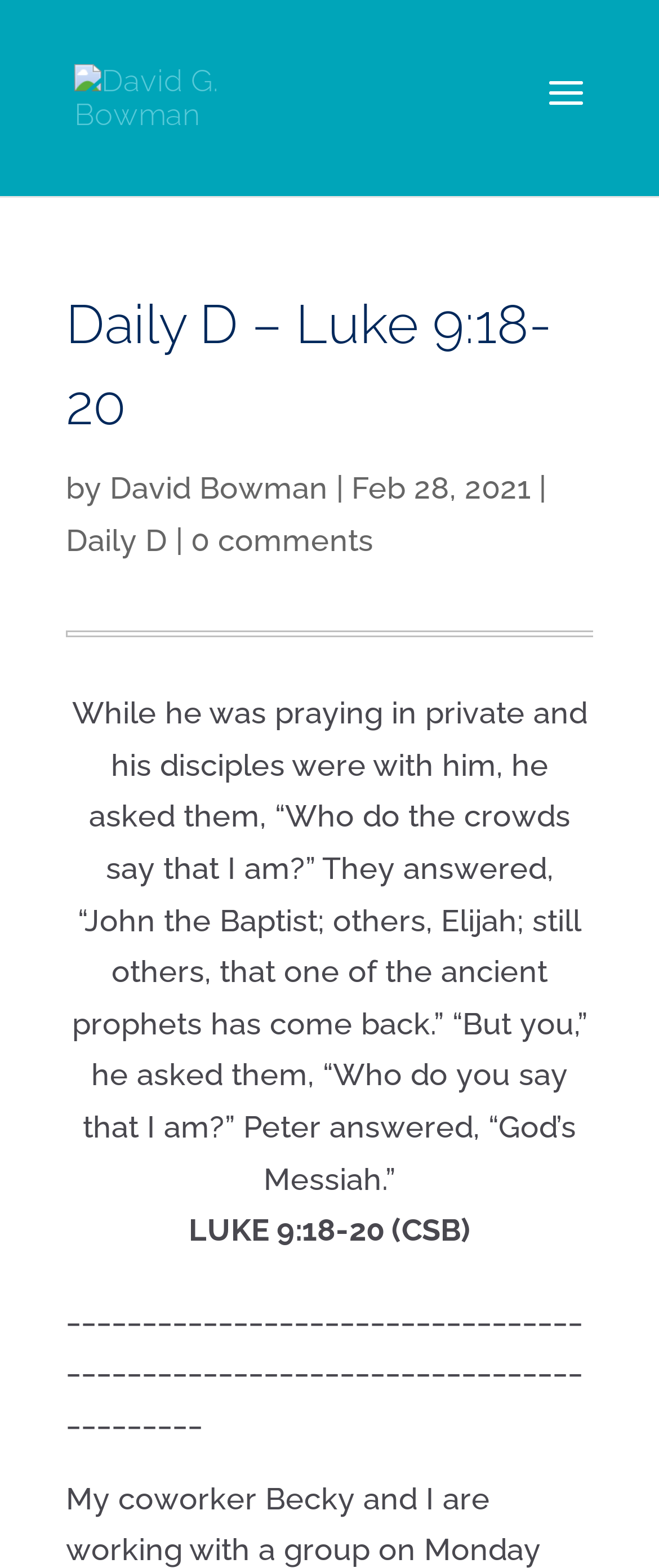Please determine the heading text of this webpage.

Daily D – Luke 9:18-20